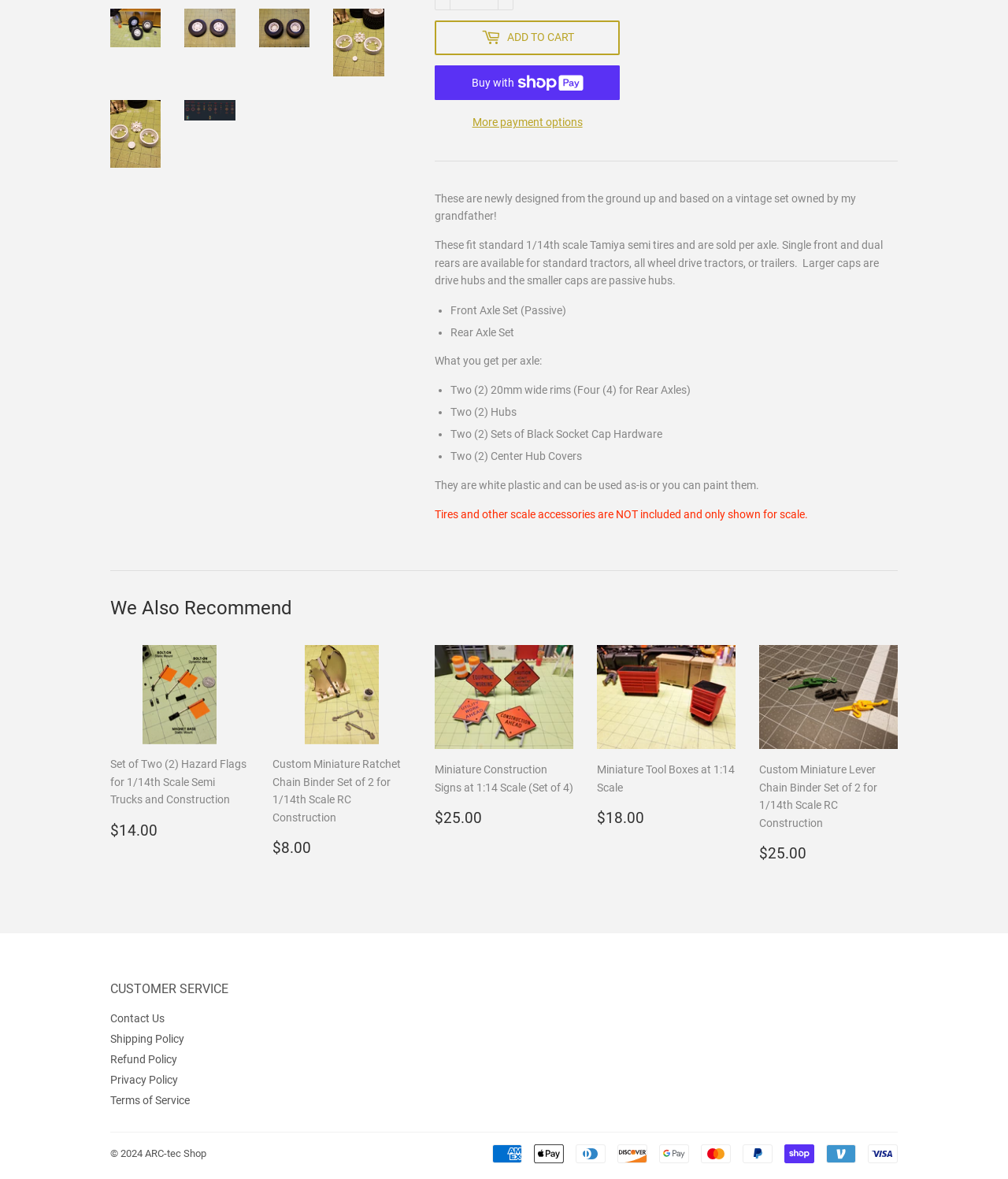Bounding box coordinates are given in the format (top-left x, top-left y, bottom-right x, bottom-right y). All values should be floating point numbers between 0 and 1. Provide the bounding box coordinate for the UI element described as: Add to Cart

[0.431, 0.018, 0.615, 0.047]